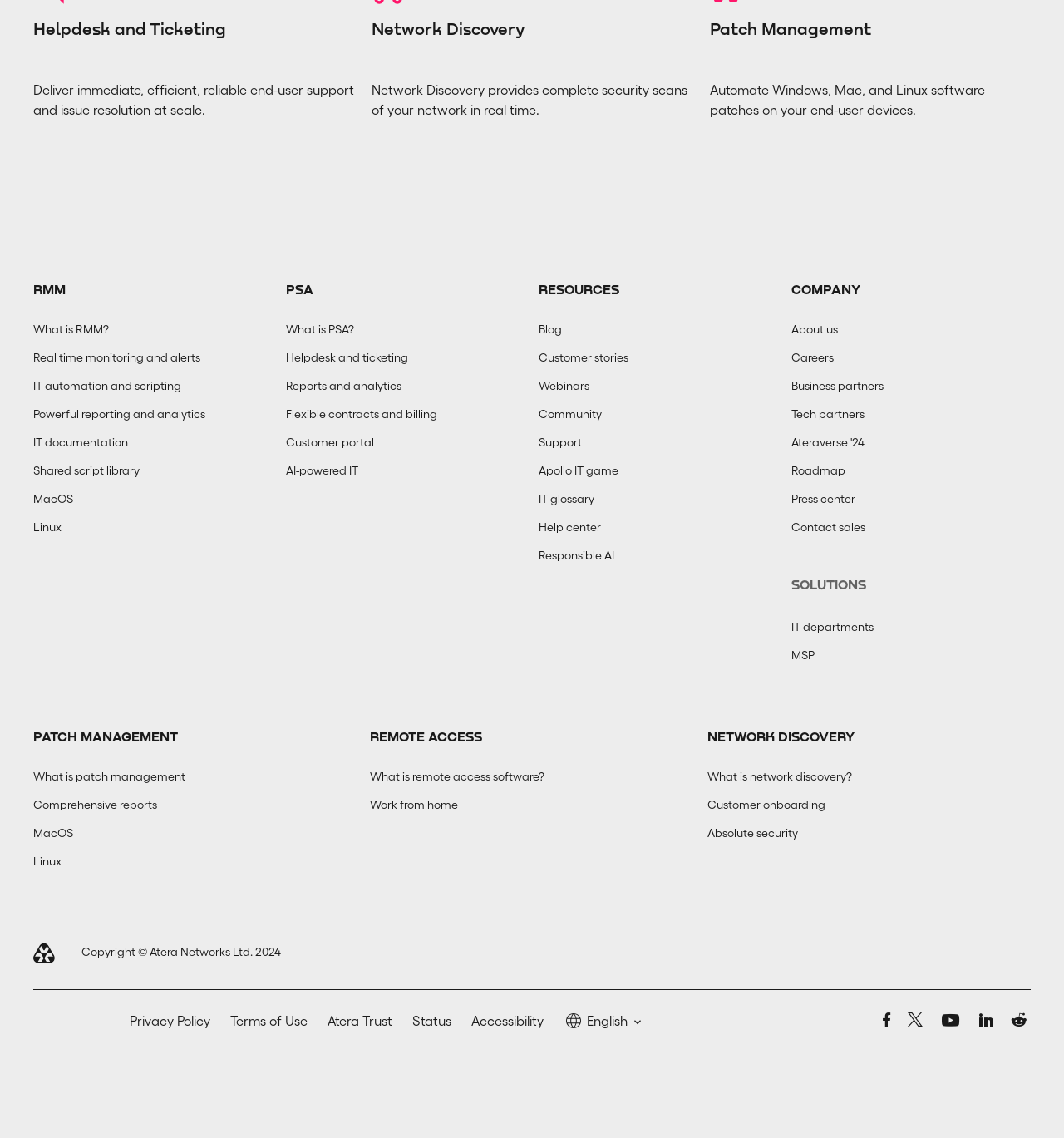Ascertain the bounding box coordinates for the UI element detailed here: "Whose Streets?". The coordinates should be provided as [left, top, right, bottom] with each value being a float between 0 and 1.

None